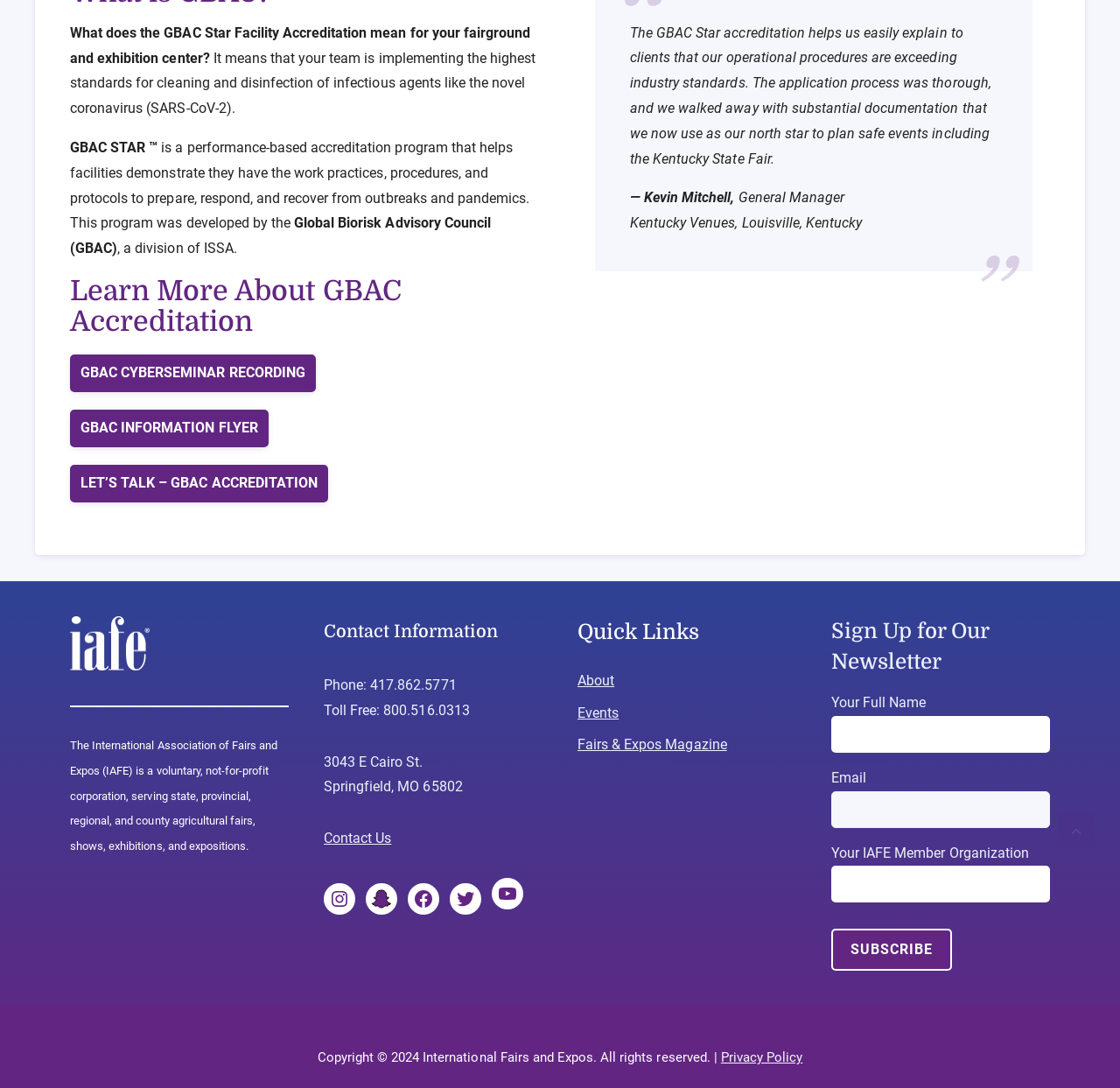Please identify the coordinates of the bounding box for the clickable region that will accomplish this instruction: "Watch the GBAC cyberseminar recording".

[0.062, 0.326, 0.282, 0.361]